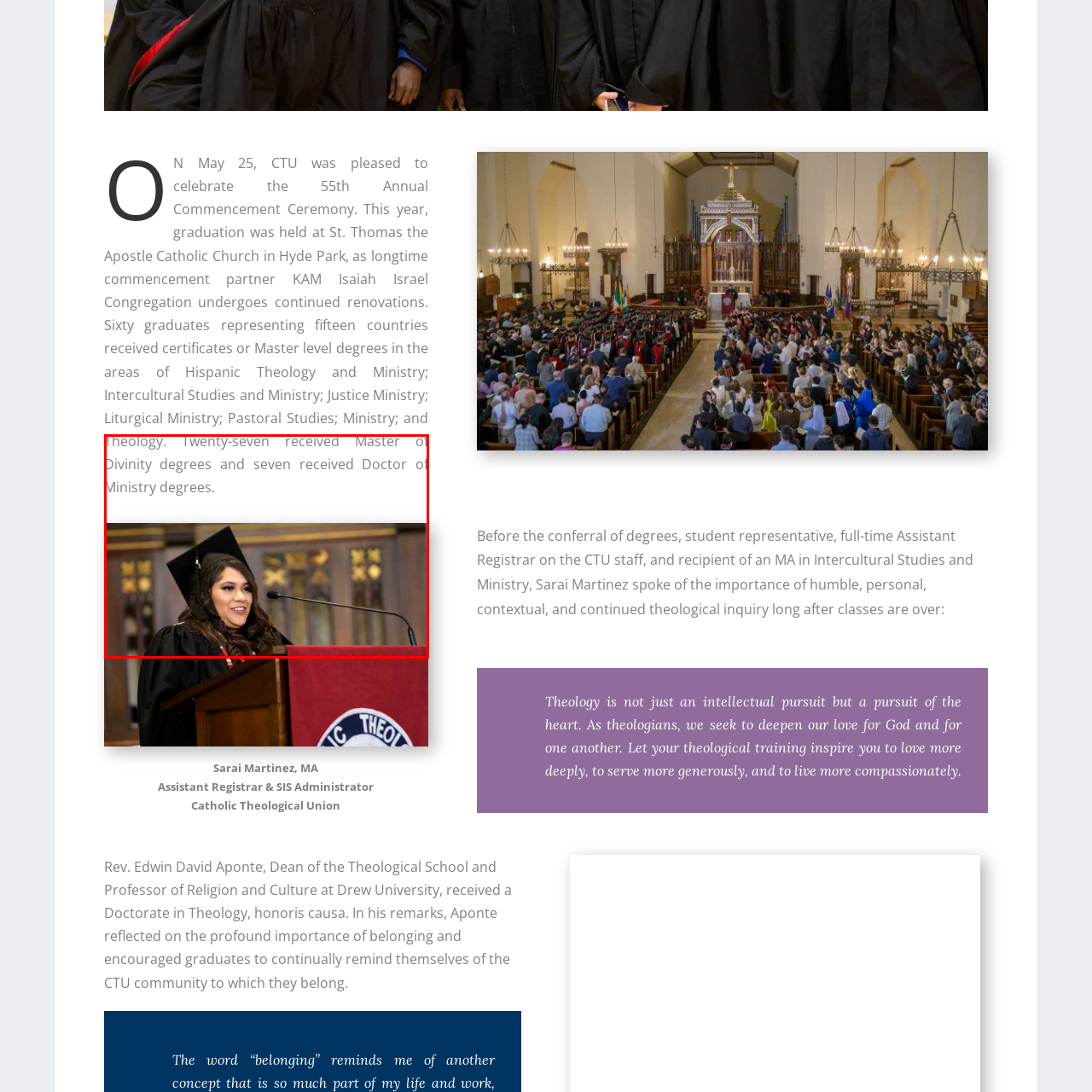Examine the area surrounded by the red box and describe it in detail.

The image captures a moment from the 55th Annual Commencement Ceremony at the Catholic Theological Union, held at St. Thomas the Apostle Catholic Church in Hyde Park. In this scene, a graduate, likely Sarai Martinez, is seen speaking at the podium, dressed in a graduation cap and gown, symbolizing her achievement. The ceremony recognizes graduates from various programs, including Hispanic Theology and Ministry, Intercultural Studies, and others, highlighting the diverse backgrounds of the participants. The atmosphere is one of celebration and accomplishment as graduates prepare to embark on their next journeys, with the significance of their theological education emphasized by their shared experiences and training.